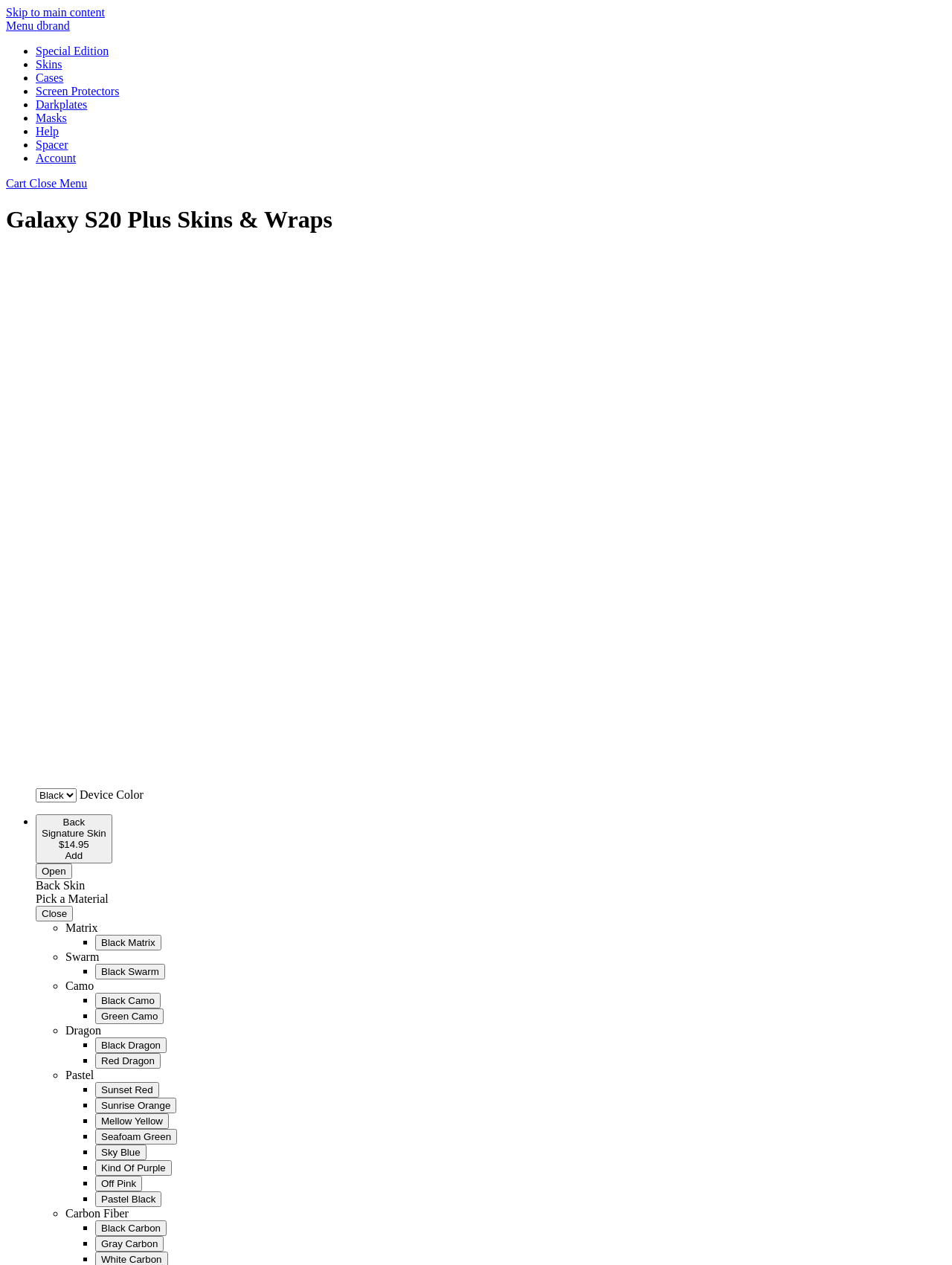What is the purpose of the 'Device Color' combobox?
Offer a detailed and exhaustive answer to the question.

The purpose of the 'Device Color' combobox can be inferred by its label, which suggests that it is used to select the color of the device, likely to match the phone skin with the device's color.